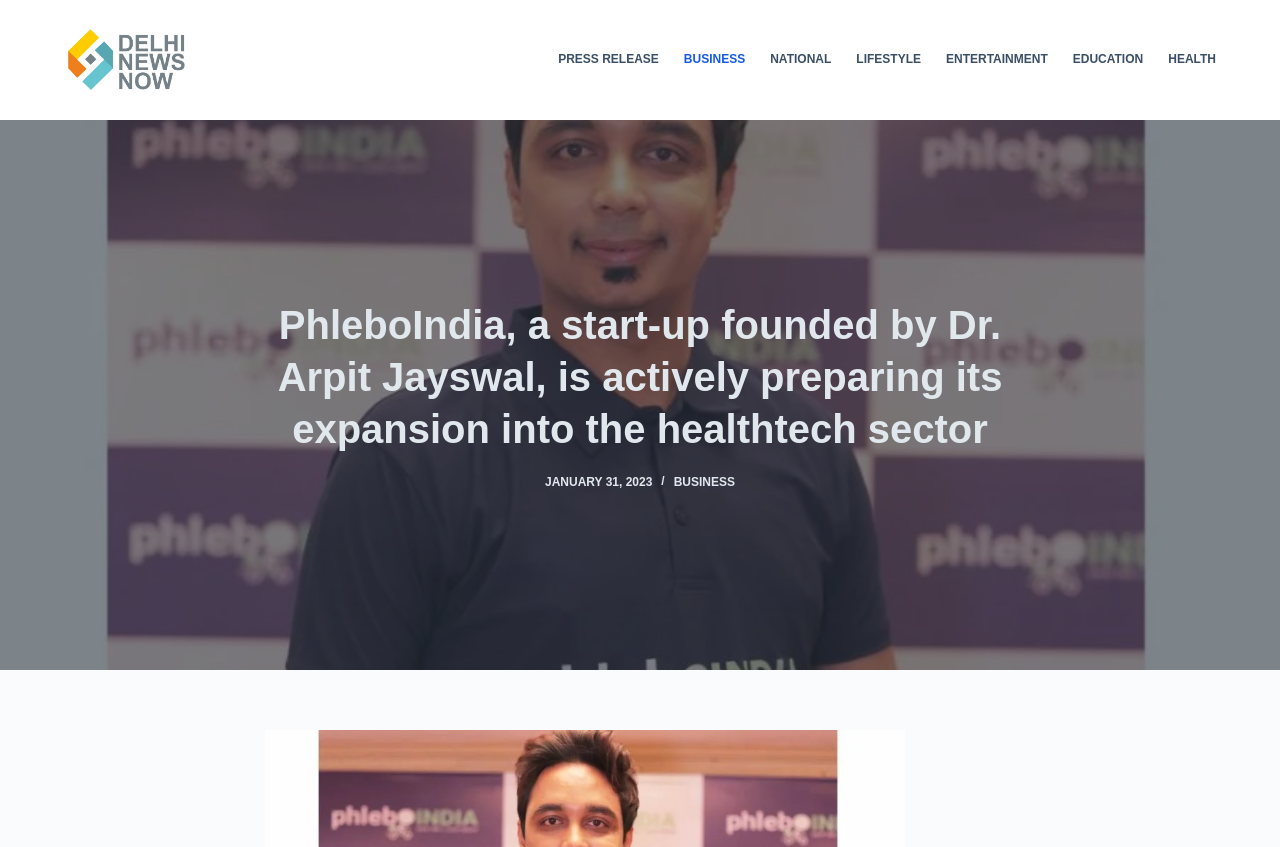What is the category of the news article?
Please provide a comprehensive answer based on the contents of the image.

The category of the news article is BUSINESS, which is one of the menu items in the header menu of the webpage.